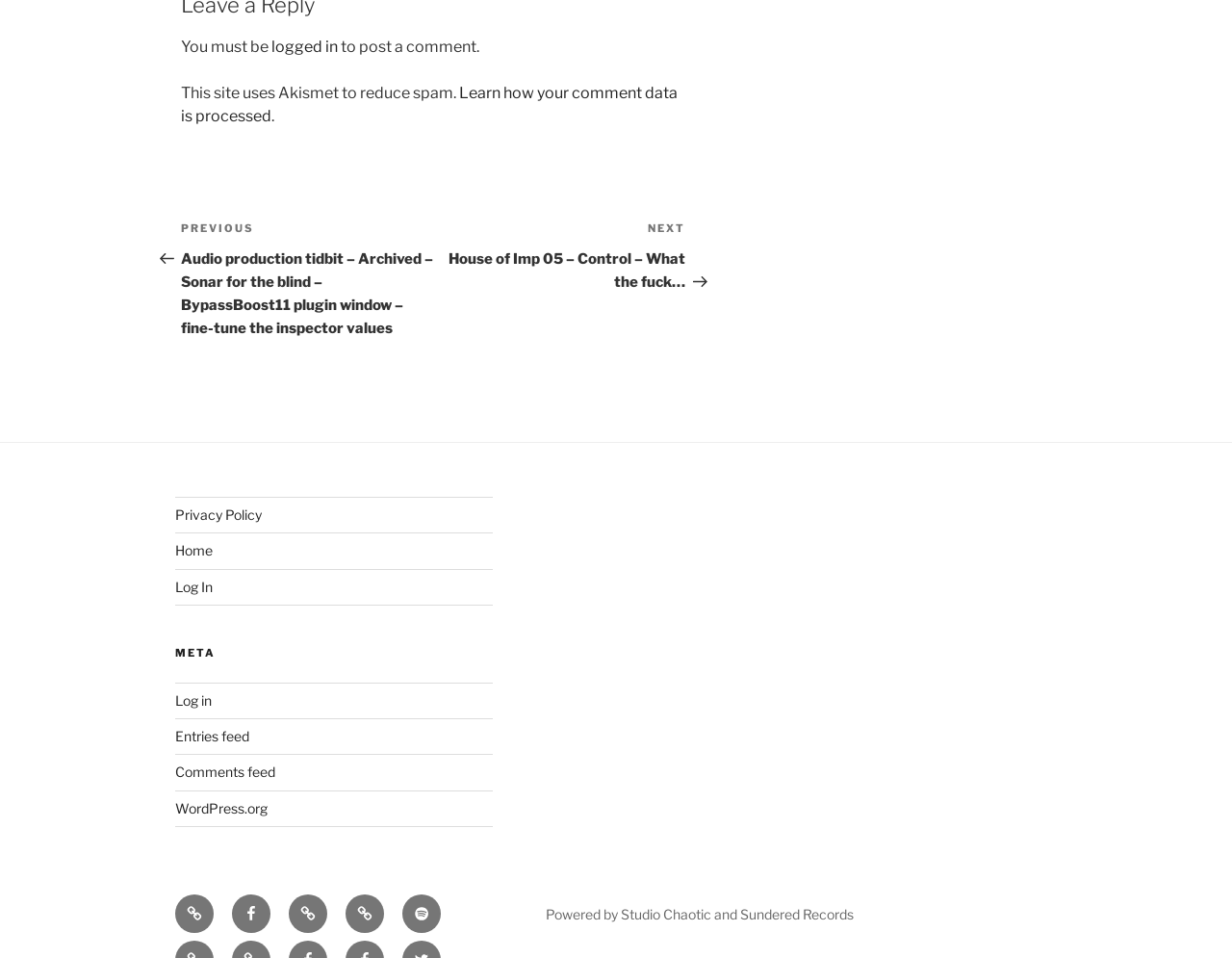Please determine the bounding box coordinates for the element with the description: "WordPress.org".

[0.142, 0.835, 0.217, 0.852]